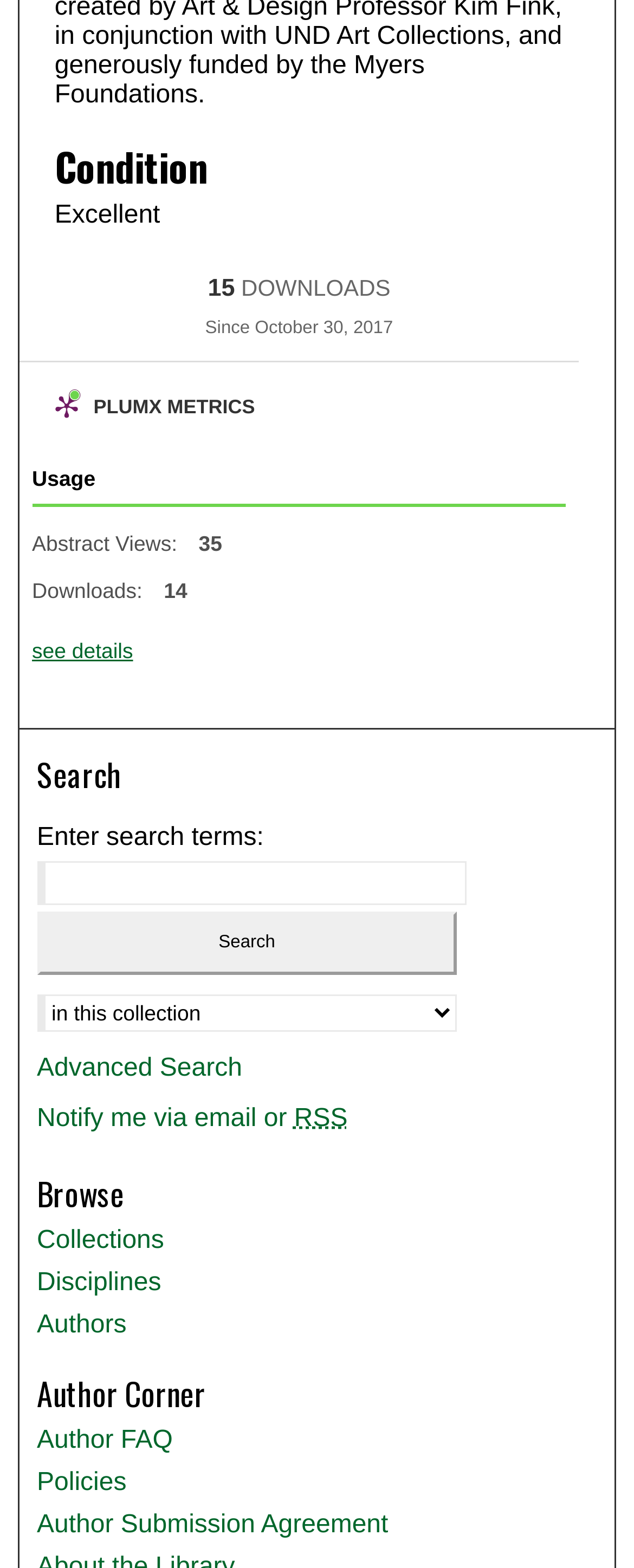Please determine the bounding box coordinates of the element to click on in order to accomplish the following task: "Explore 'Animal Rights'". Ensure the coordinates are four float numbers ranging from 0 to 1, i.e., [left, top, right, bottom].

None